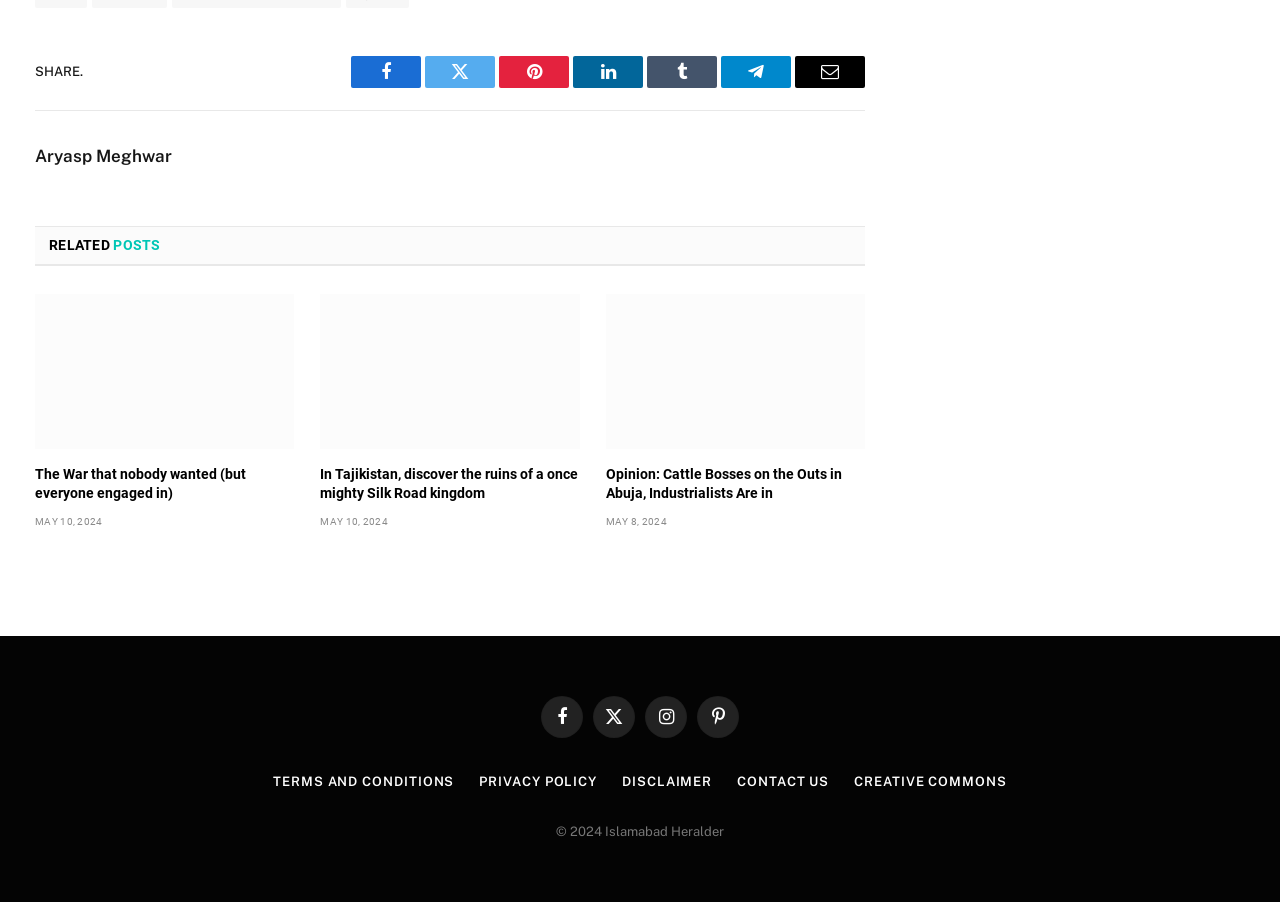Could you find the bounding box coordinates of the clickable area to complete this instruction: "Check the terms and conditions"?

[0.213, 0.858, 0.355, 0.874]